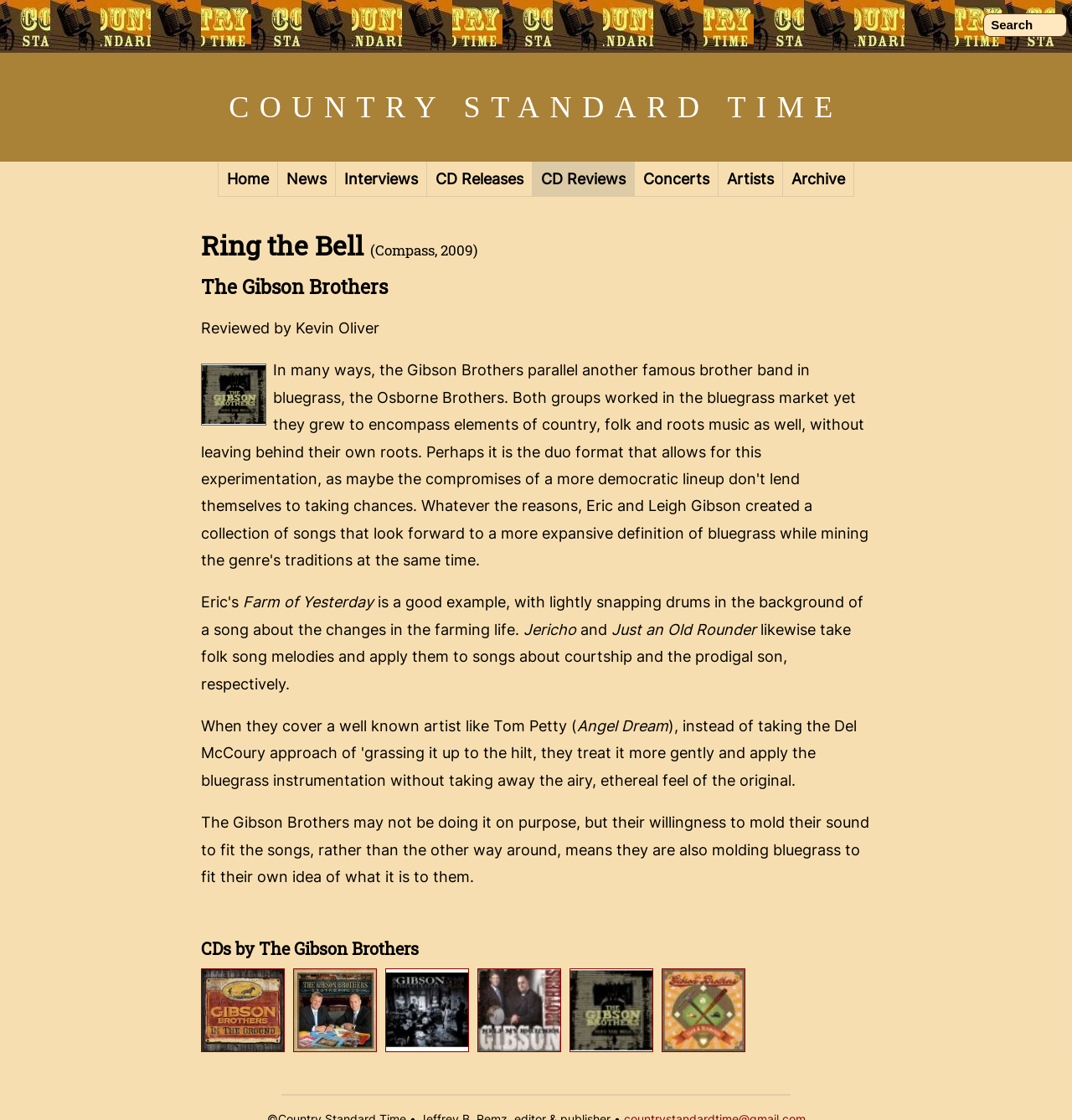What is the name of the song mentioned with 'lightly snapping drums'?
Analyze the image and provide a thorough answer to the question.

The webpage mentions a song with 'lightly snapping drums' in the background, and the song is identified as 'Farm of Yesterday'. This is mentioned in the sentence 'Farm of Yesterday is a good example, with lightly snapping drums in the background of a song about the changes in the farming life'.